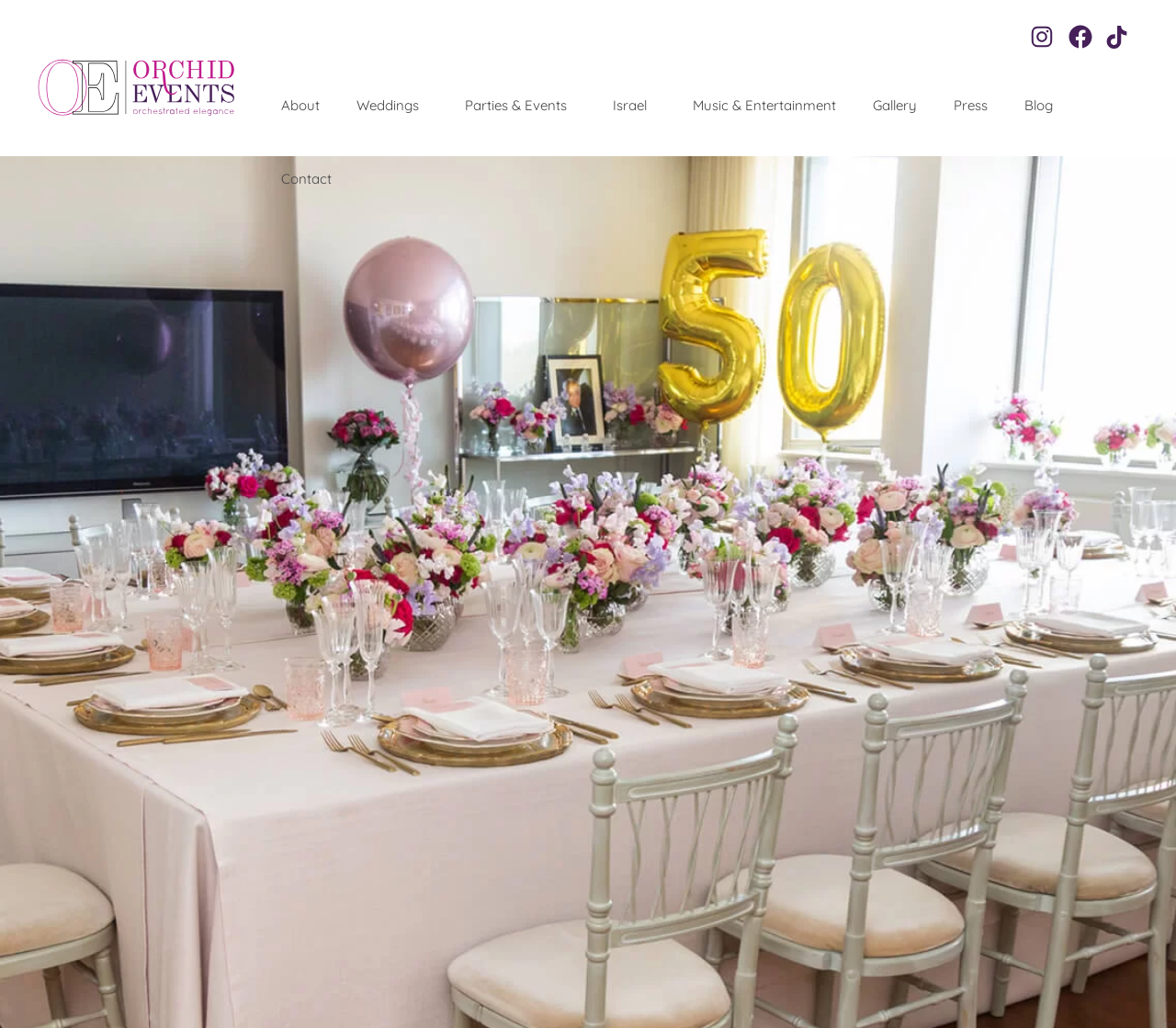How many main navigation links are there?
From the image, provide a succinct answer in one word or a short phrase.

9